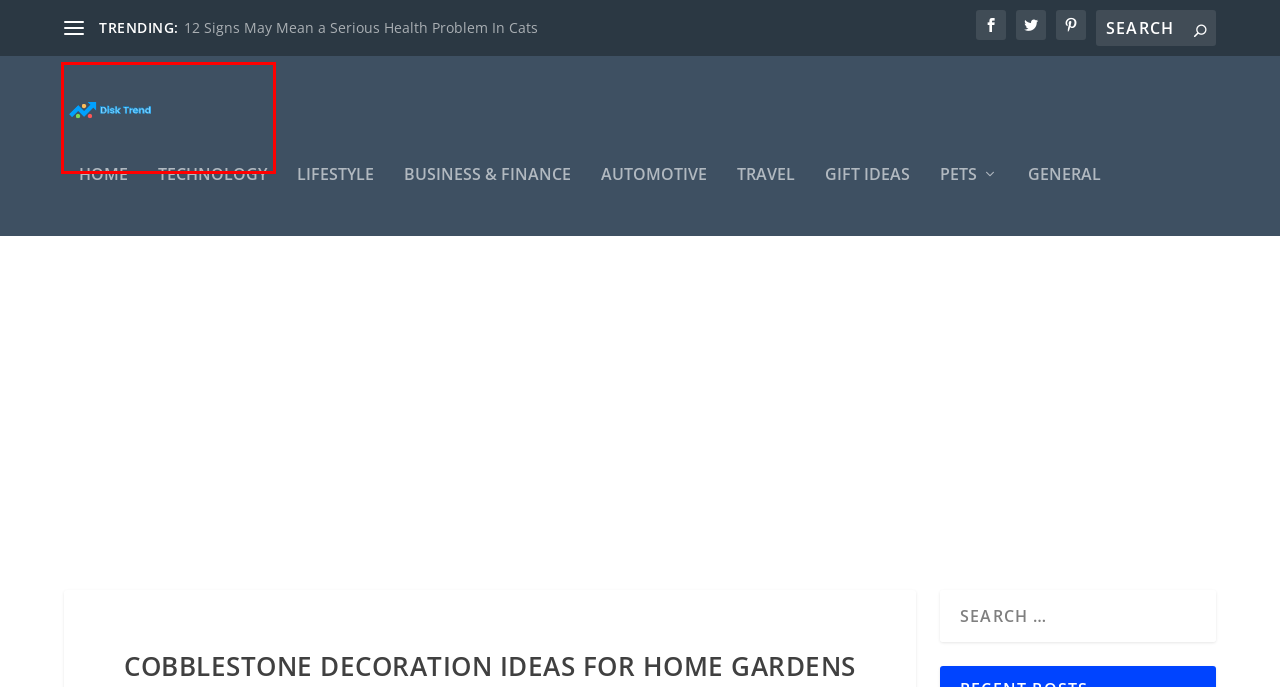Examine the screenshot of a webpage with a red rectangle bounding box. Select the most accurate webpage description that matches the new webpage after clicking the element within the bounding box. Here are the candidates:
A. Business & Finance Posts Category
B. Gift Ideas Posts Category
C. Lifestyle Posts Category
D. Automotive Posts Category
E. Travel Posts Category
F. Disk Trend Magazine | Your Trends Magazine
G. General Posts Category
H. Pets Posts Category

F